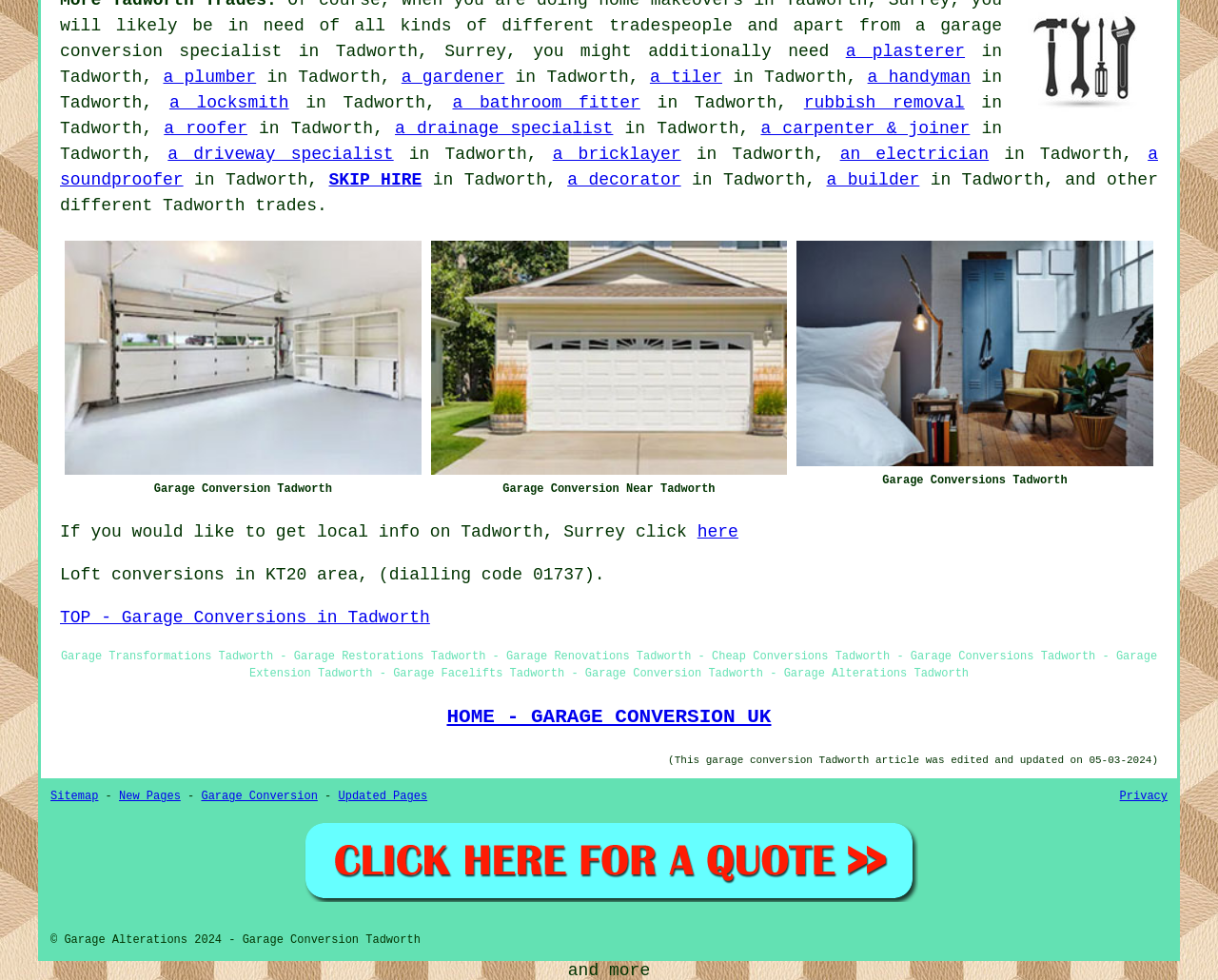Give a one-word or short phrase answer to the question: 
What is the image on the webpage about?

Garage Conversion